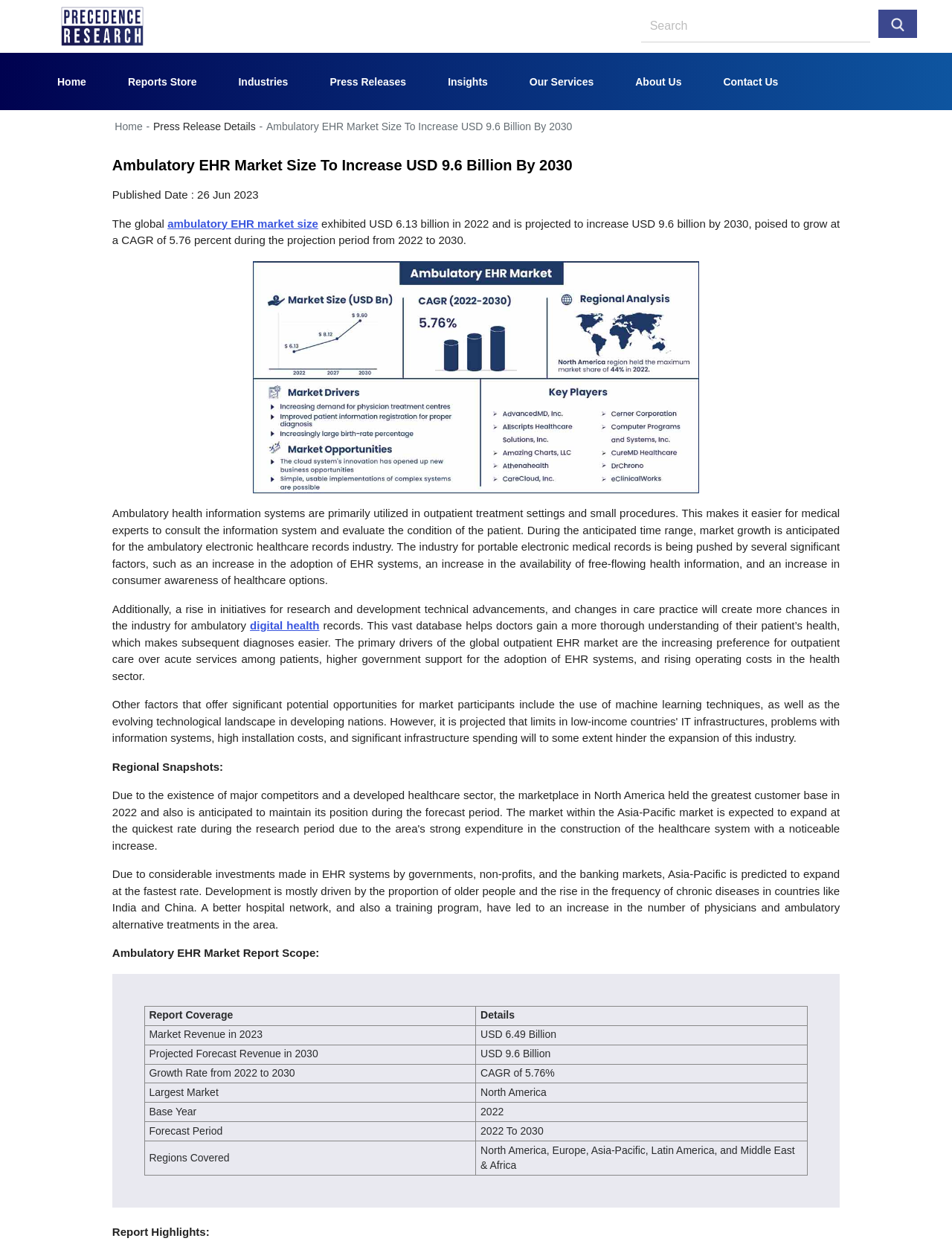Please find the bounding box coordinates in the format (top-left x, top-left y, bottom-right x, bottom-right y) for the given element description. Ensure the coordinates are floating point numbers between 0 and 1. Description: Organization of the mitotic chromosome

None